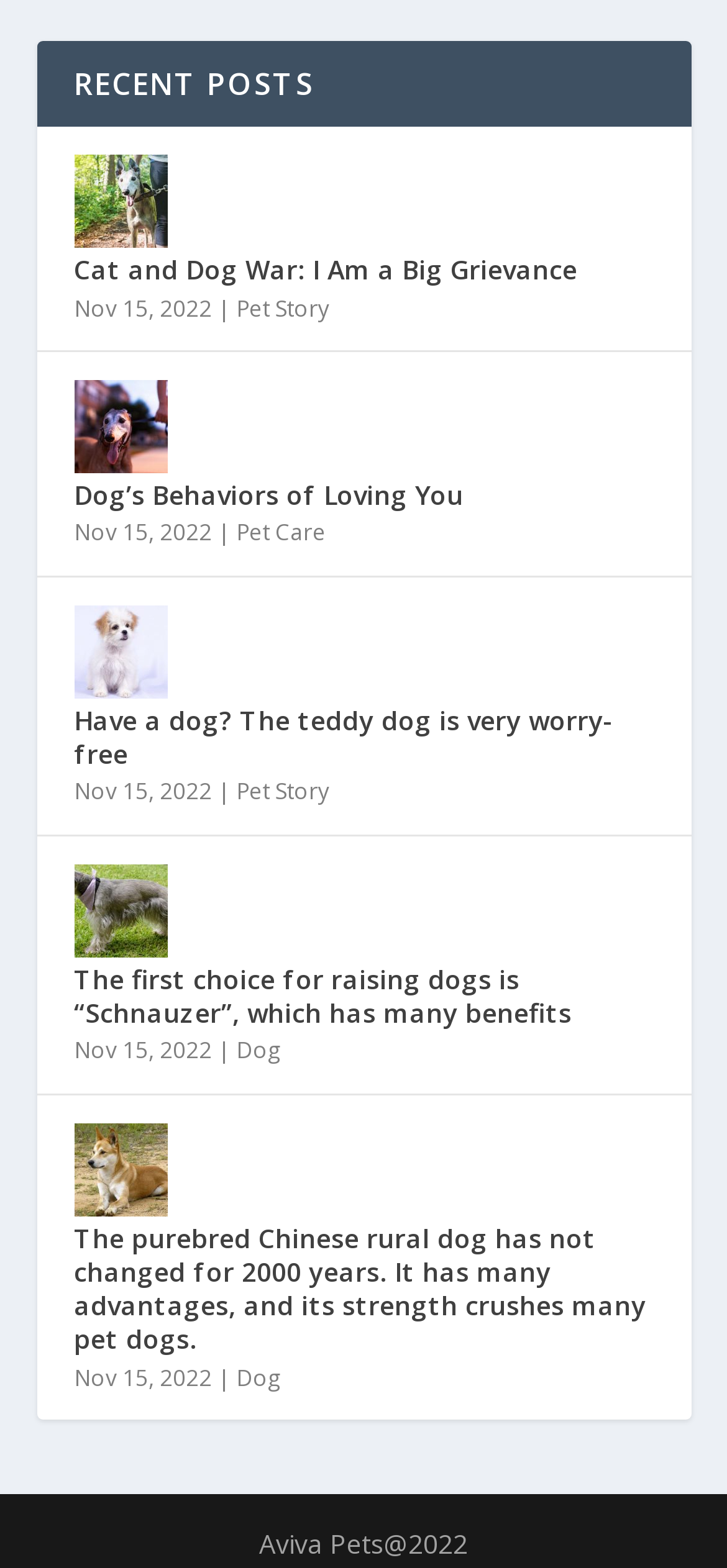Using the elements shown in the image, answer the question comprehensively: How many posts are listed?

There are 5 posts listed because there are 5 groups of elements, each containing a link, an image, and some text, which are likely to be individual posts.